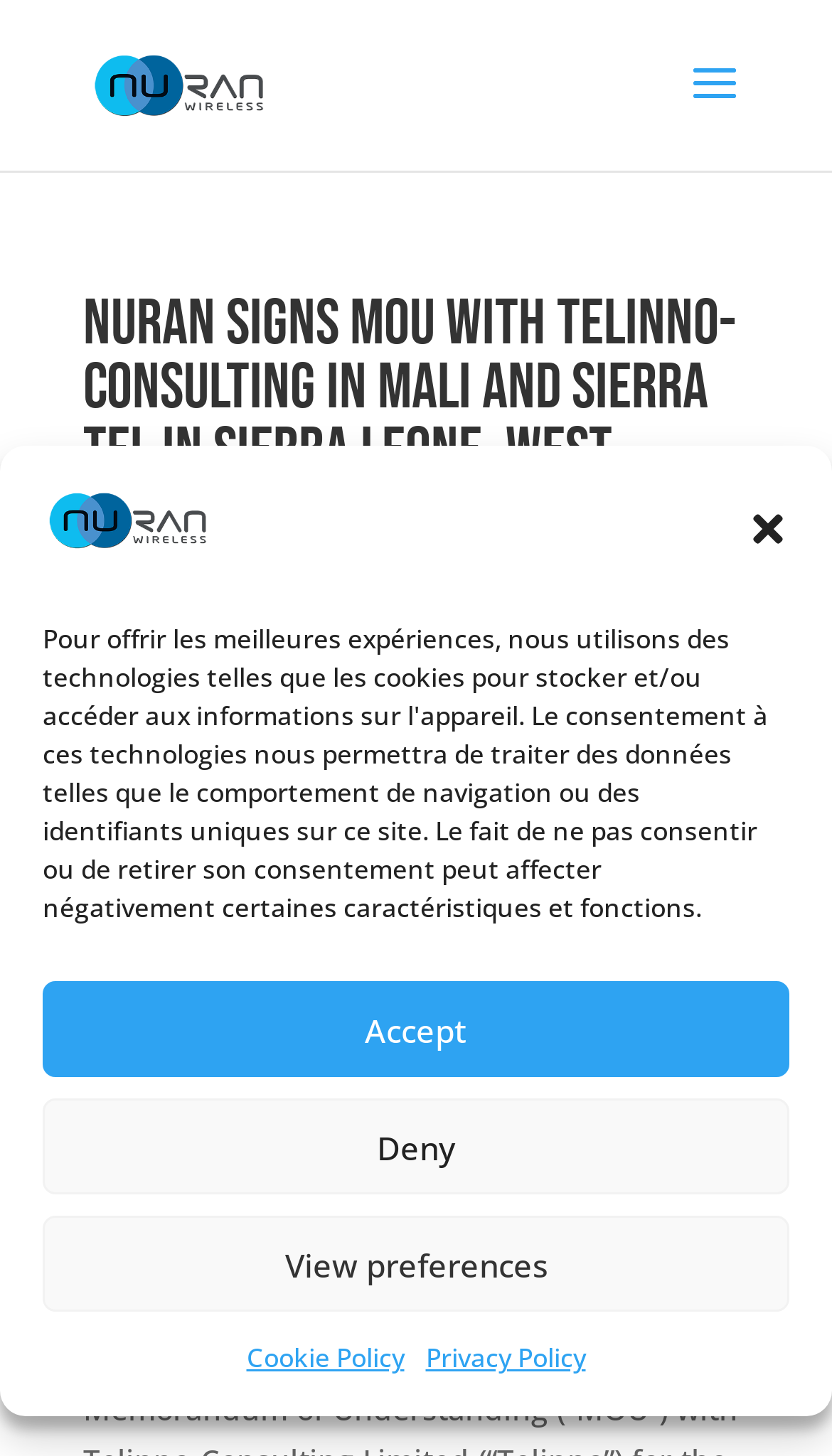Pinpoint the bounding box coordinates of the area that should be clicked to complete the following instruction: "Check LBC Views". The coordinates must be given as four float numbers between 0 and 1, i.e., [left, top, right, bottom].

None